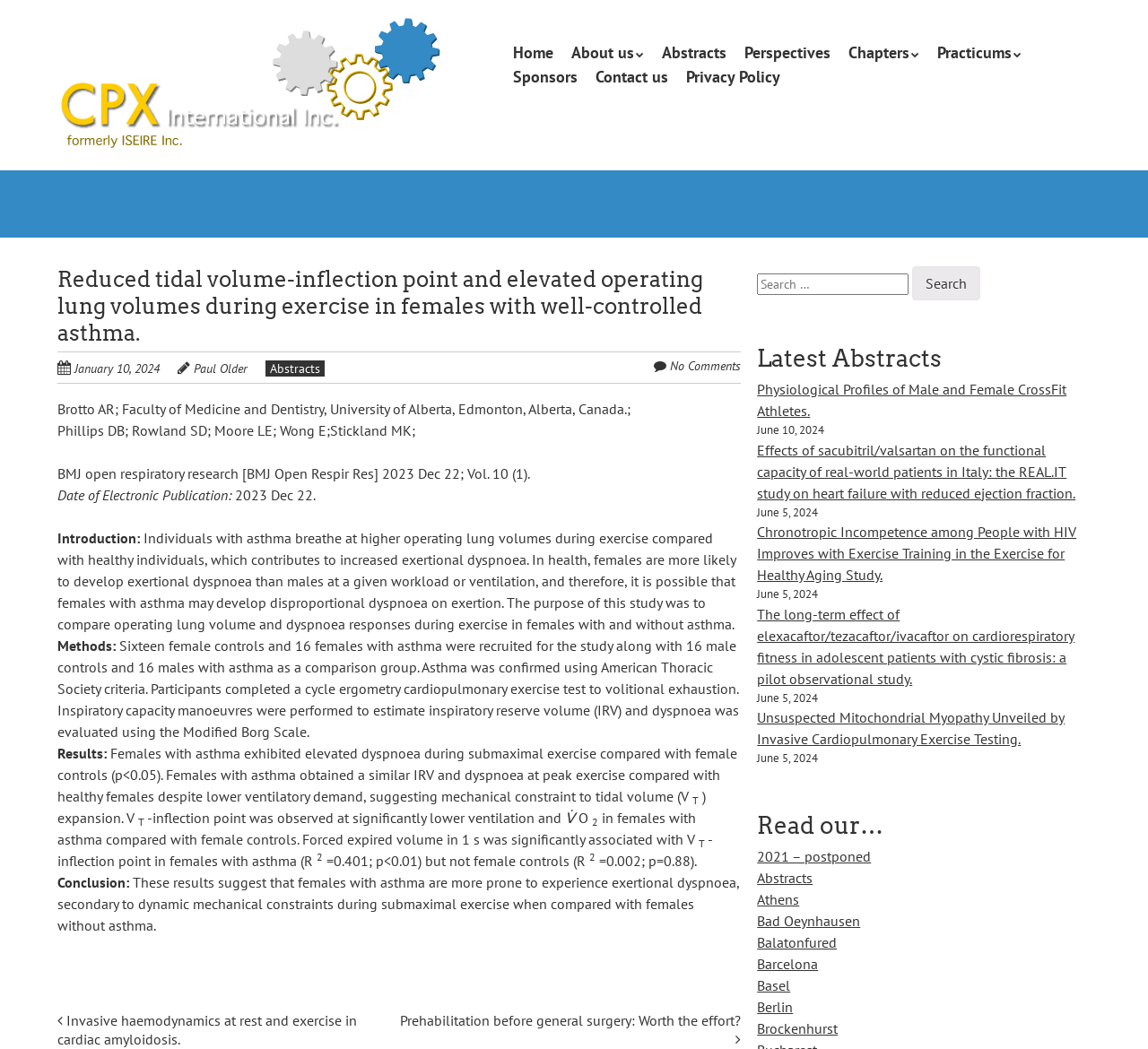Describe the webpage meticulously, covering all significant aspects.

This webpage is about a research article titled "Reduced tidal volume-inflection point and elevated operating lung volumes during exercise in females with well-controlled asthma." The article is published by CPX International Inc. and has a menu bar at the top with links to "Home", "About us", "Abstracts", "Perspectives", "Chapters", "Practicums", "Sponsors", "Contact us", and "Privacy Policy".

Below the menu bar, there is a header section with the article title, author information, and a link to the abstract. The article content is divided into sections, including "Introduction", "Methods", "Results", and "Conclusion". The text is dense and includes scientific terms and formulas.

On the right side of the page, there is a section titled "Post navigation" with links to related articles, including "Invasive haemodynamics at rest and exercise in cardiac amyloidosis" and "Prehabilitation before general surgery: Worth the effort?". Below this section, there is a search bar and a list of "Latest Abstracts" with links to other research articles, including "Physiological Profiles of Male and Female CrossFit Athletes" and "Effects of sacubitril/valsartan on the functional capacity of real-world patients in Italy: the REAL.IT study on heart failure with reduced ejection fraction". Each abstract has a corresponding date and time of publication.

At the bottom of the page, there is a section titled "Read our…" with links to various topics, including "2021 – postponed", "Abstracts", "Athens", "Bad Oeynhausen", and others.